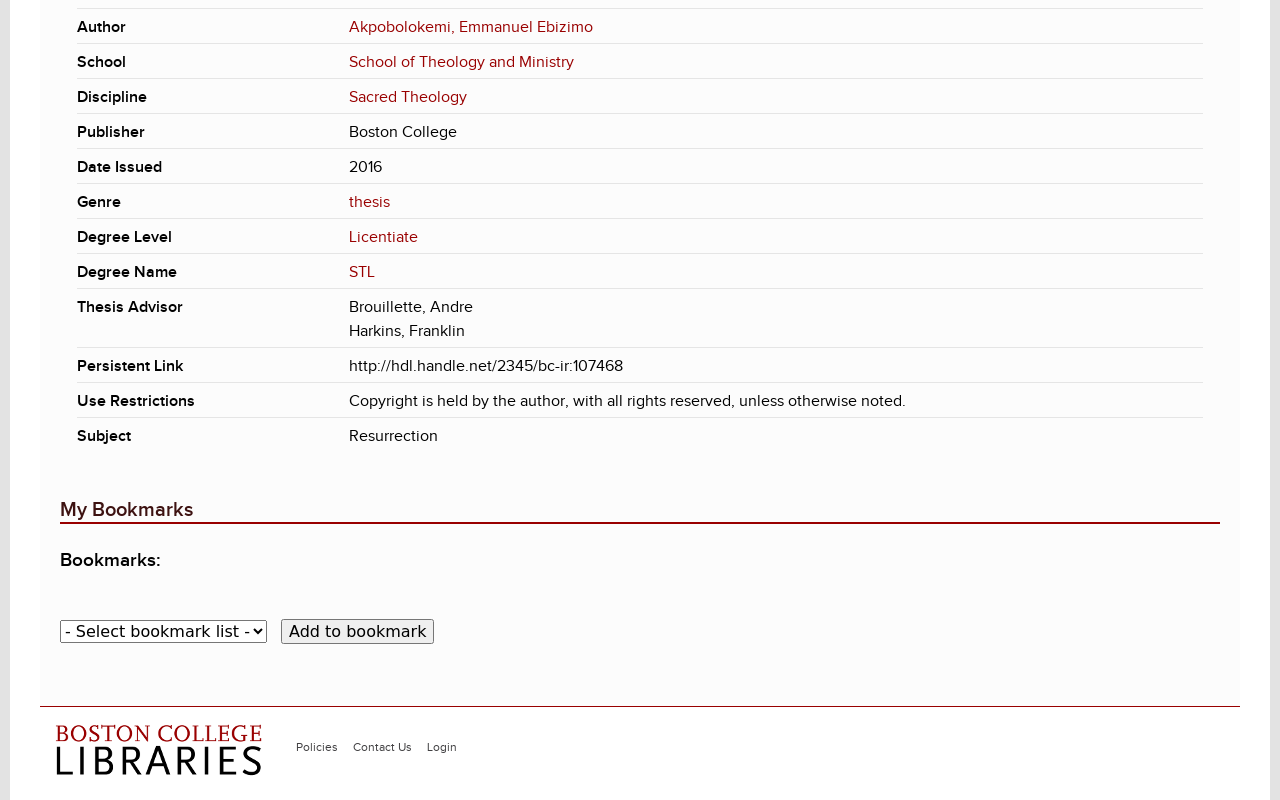Given the element description "Sacred Theology" in the screenshot, predict the bounding box coordinates of that UI element.

[0.273, 0.109, 0.365, 0.132]